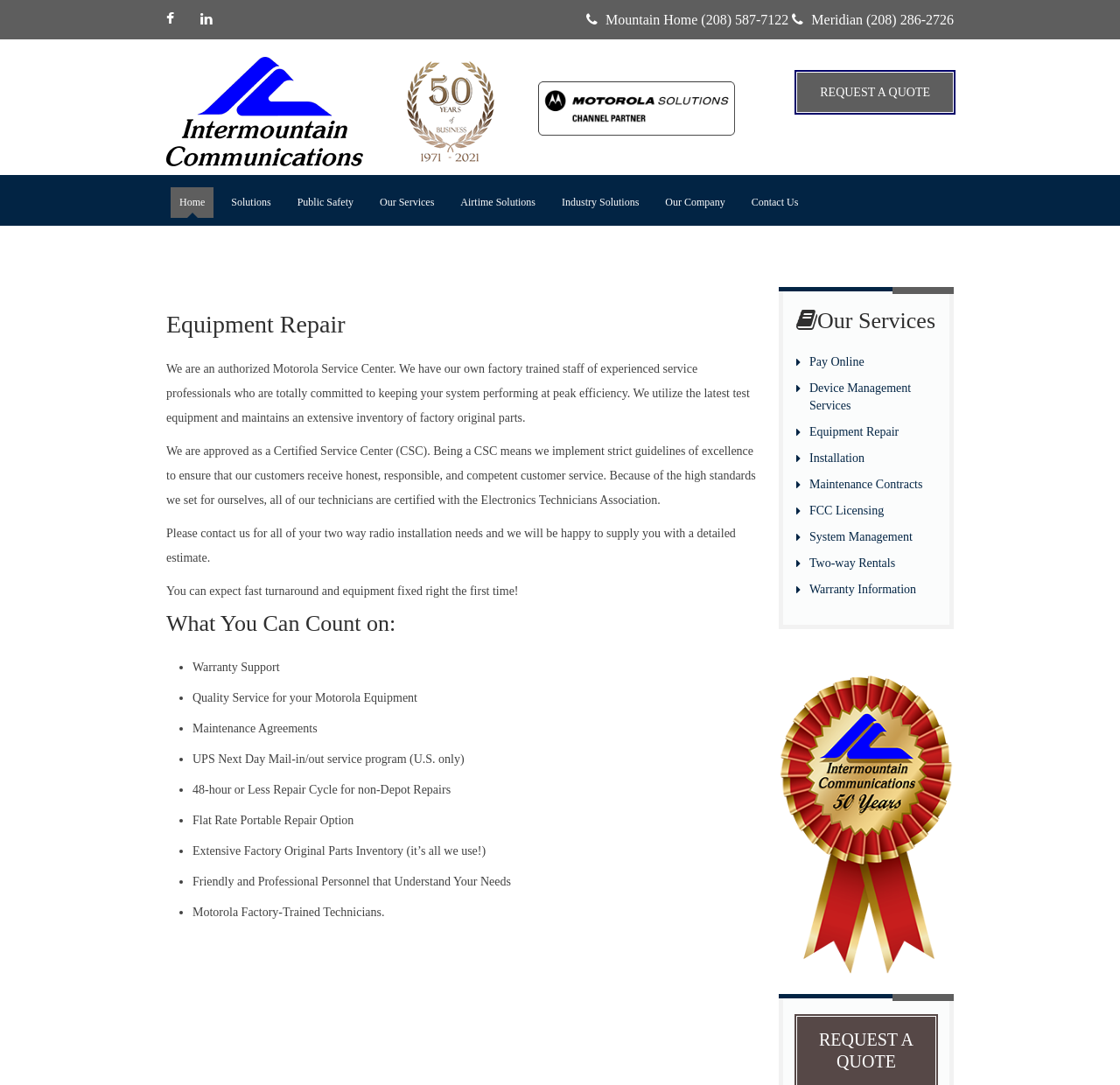Please provide a brief answer to the following inquiry using a single word or phrase:
What is the company's phone number in Mountain Home?

(208) 587-7122